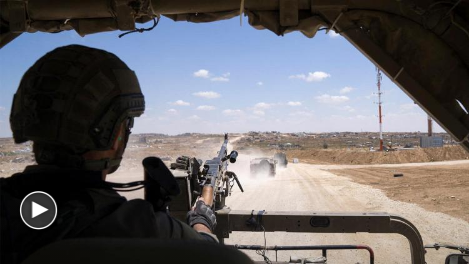Elaborate on the various elements present in the image.

A soldier is positioned inside a military vehicle, aiming a machine gun at a distant target on a dusty road. The scene captures the intensity of a military engagement, with the weapon being readied as smoke and dust billow from the vehicles in the background. The upper view includes a clear sky, contrasting with the armed tension below. This image is associated with the headline "Analyst: Israel is waging an illegal war against Palestine and the UN," which suggests a focus on current geopolitical conflicts. The inclusion of a video player in the corner indicates additional visual content related to this critical subject matter.